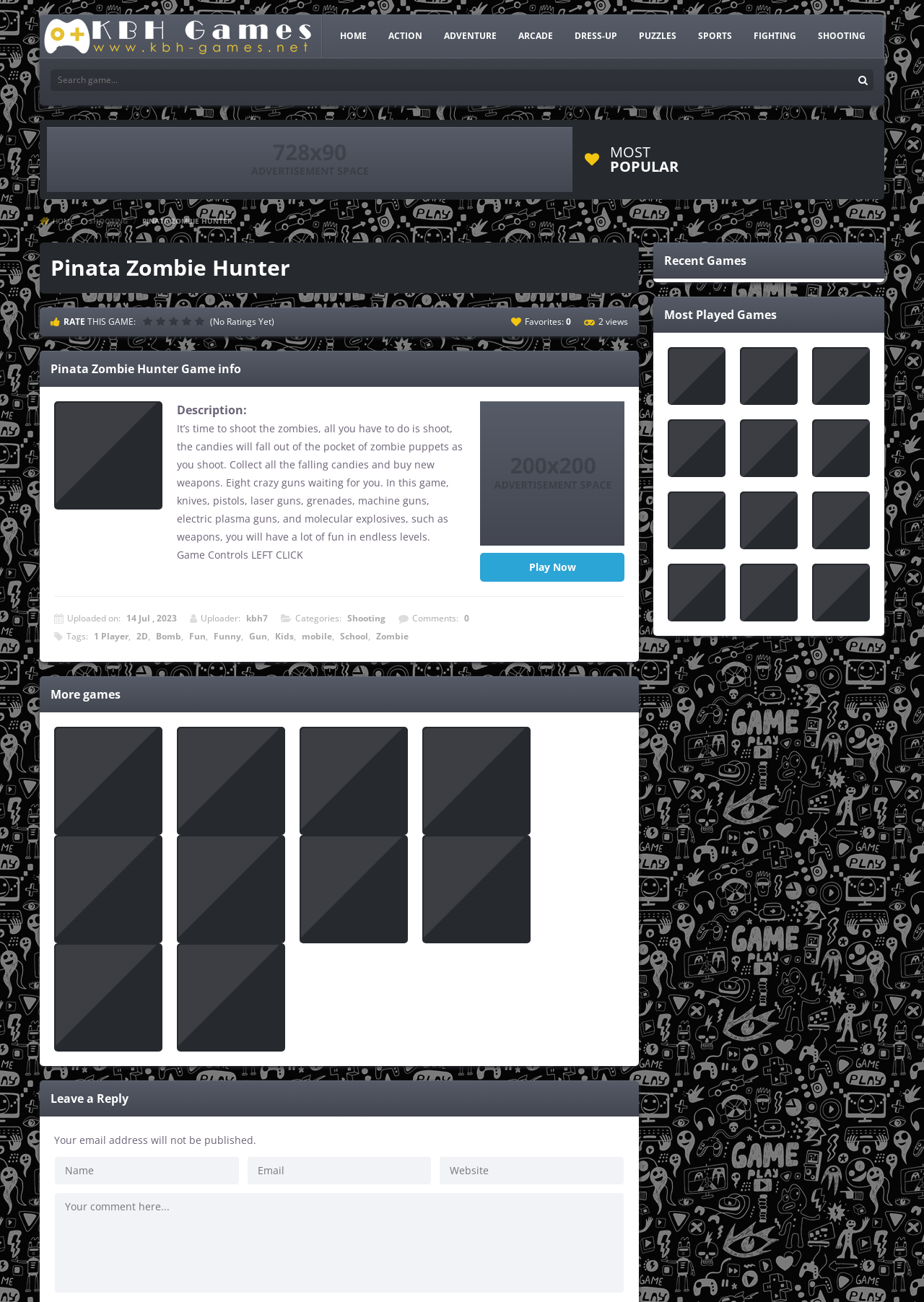Please locate the bounding box coordinates for the element that should be clicked to achieve the following instruction: "Click the 'SHOOTING' link". Ensure the coordinates are given as four float numbers between 0 and 1, i.e., [left, top, right, bottom].

[0.877, 0.019, 0.945, 0.036]